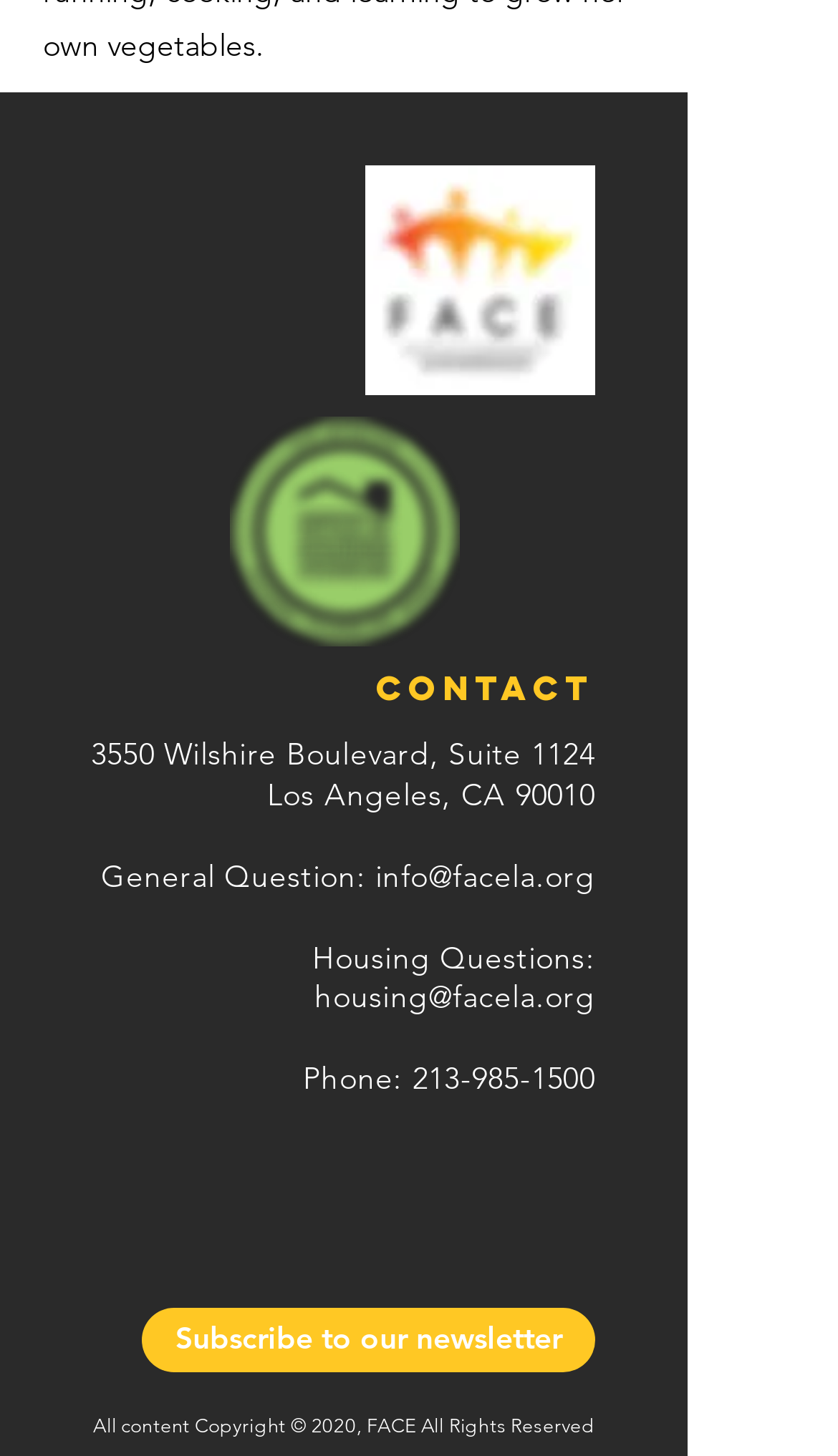What year does the copyright notice refer to? Look at the image and give a one-word or short phrase answer.

2020